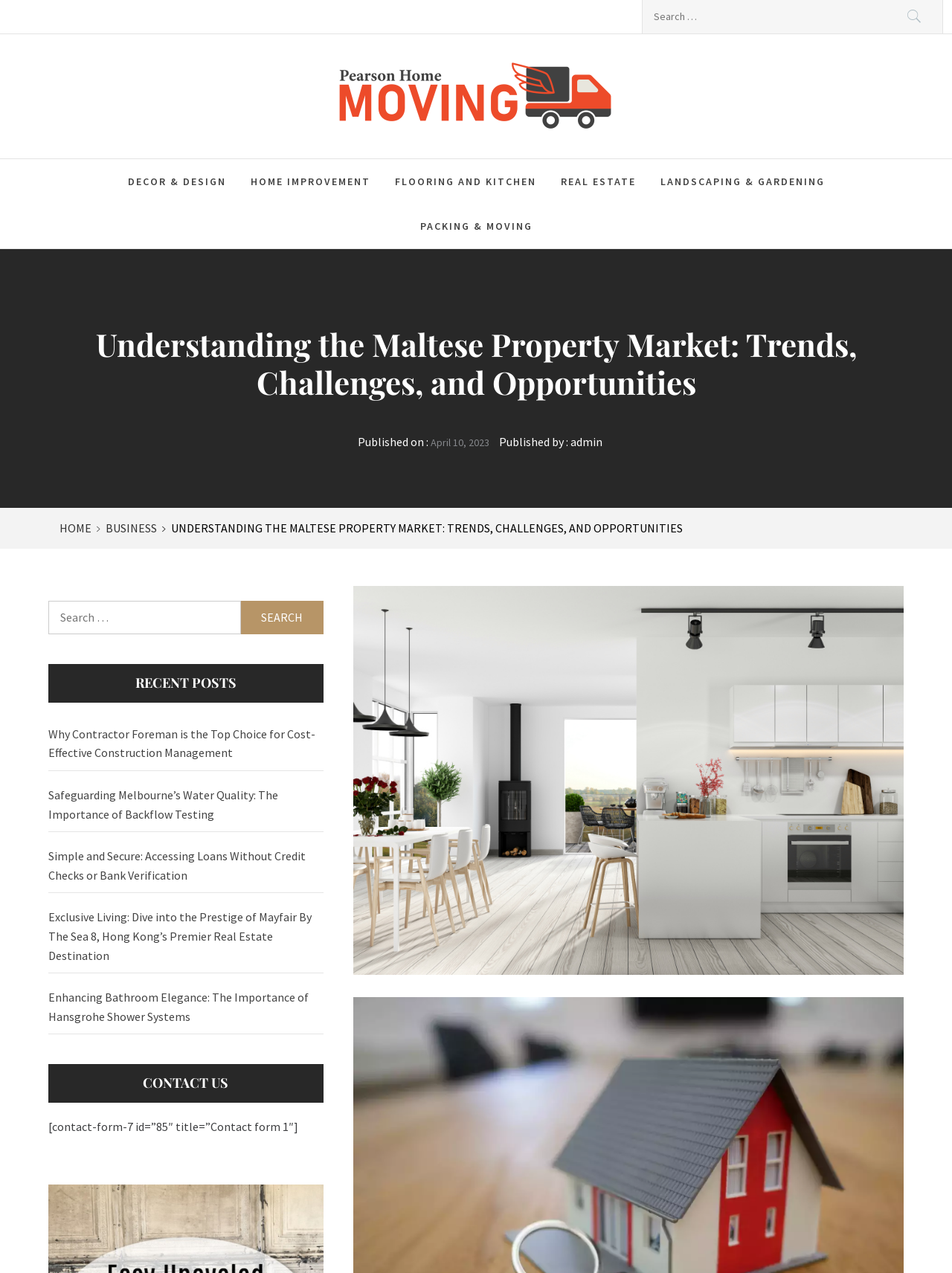Locate the bounding box coordinates of the area you need to click to fulfill this instruction: 'Contact us'. The coordinates must be in the form of four float numbers ranging from 0 to 1: [left, top, right, bottom].

[0.051, 0.836, 0.34, 0.866]